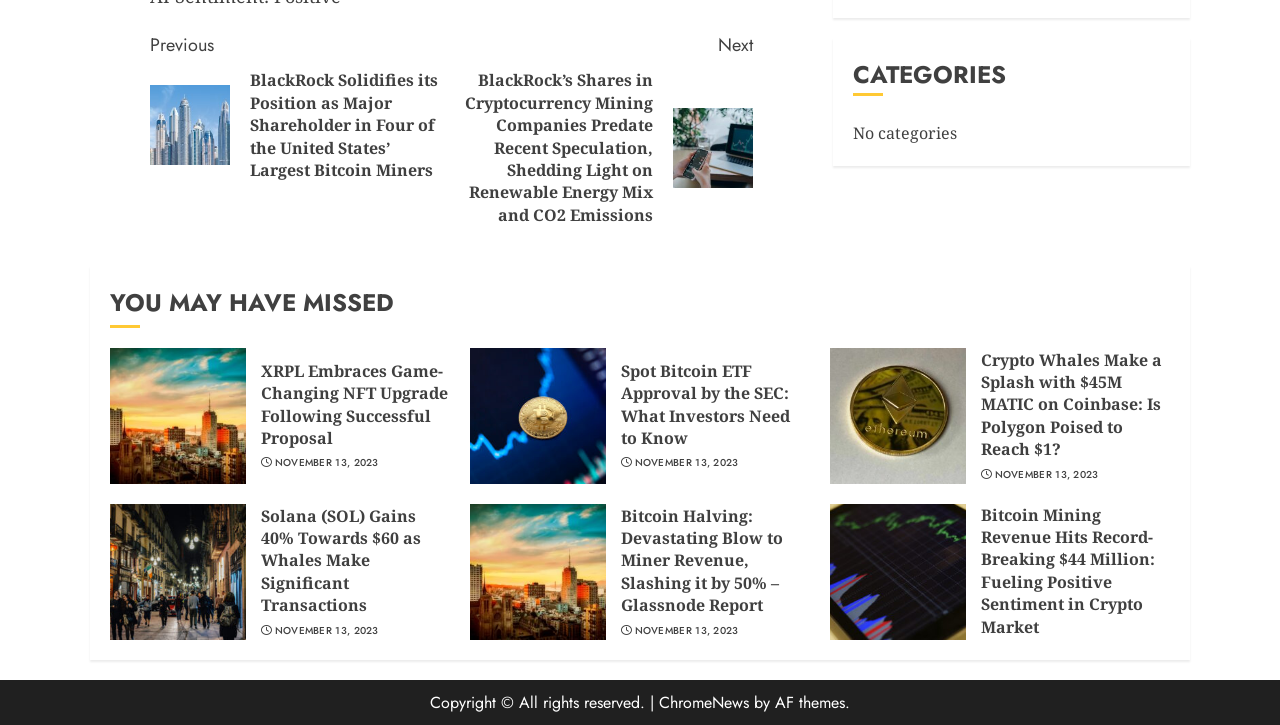Give a succinct answer to this question in a single word or phrase: 
How many articles are listed under 'YOU MAY HAVE MISSED'?

6